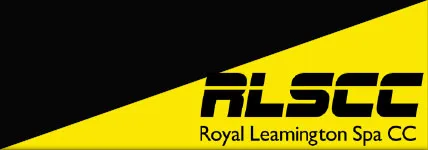Provide an in-depth description of all elements within the image.

The image features a vibrant graphic design for the Royal Leamington Spa Cycling Club (RLSCC). It showcases a bold yellow triangle on a contrasting black background. Prominently displayed are the initials "RLSCC" in a modern, dynamic font, emphasizing the club's identity. Below the initials, the full name "Royal Leamington Spa CC" is presented, reinforcing the club's local and competitive spirit. This design likely serves to strengthen the club's branding and is representative of its vibrant community and cycling activities.